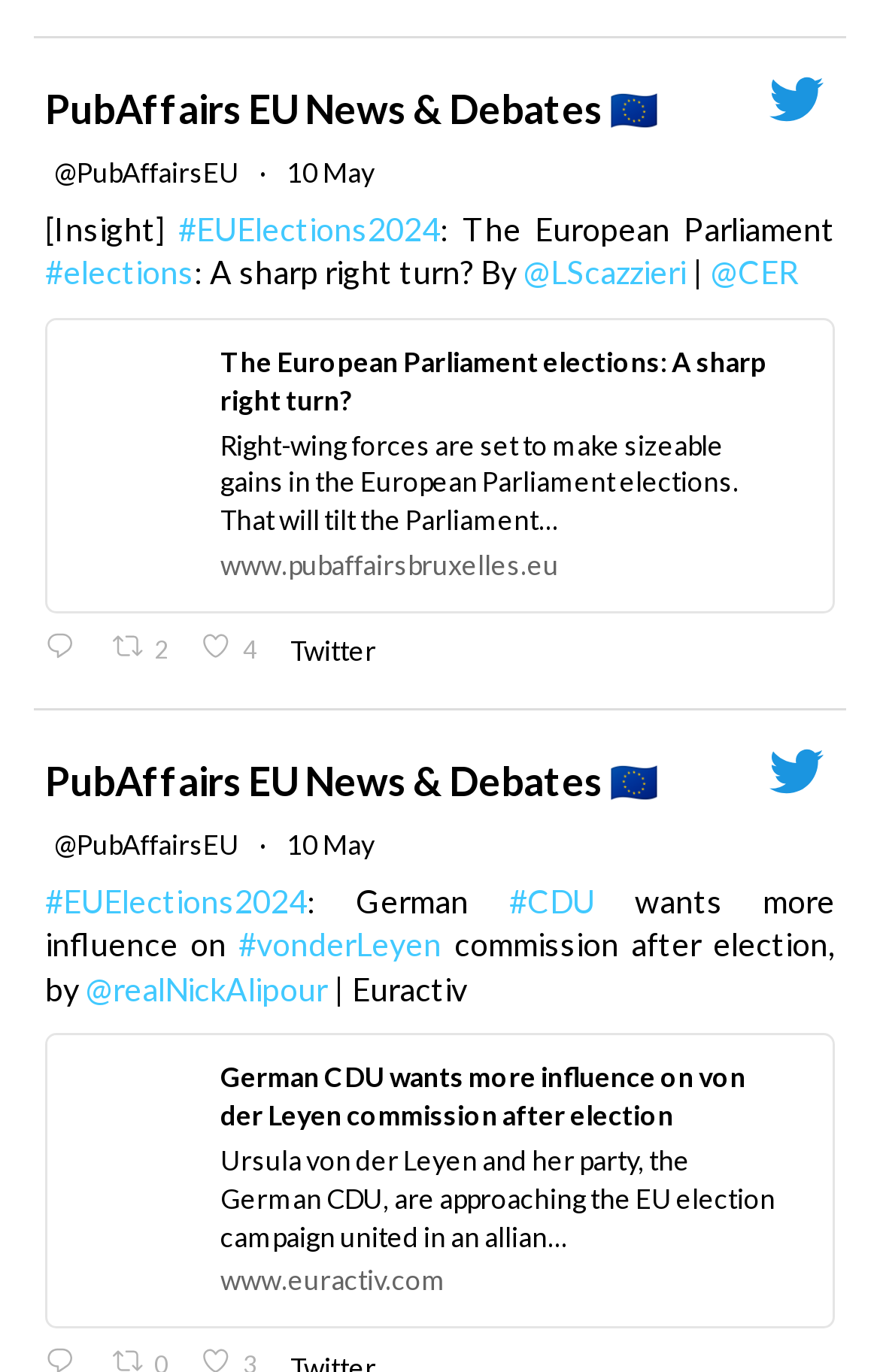Find the bounding box coordinates of the clickable region needed to perform the following instruction: "Click on the link to view the news article". The coordinates should be provided as four float numbers between 0 and 1, i.e., [left, top, right, bottom].

[0.051, 0.257, 0.949, 0.643]